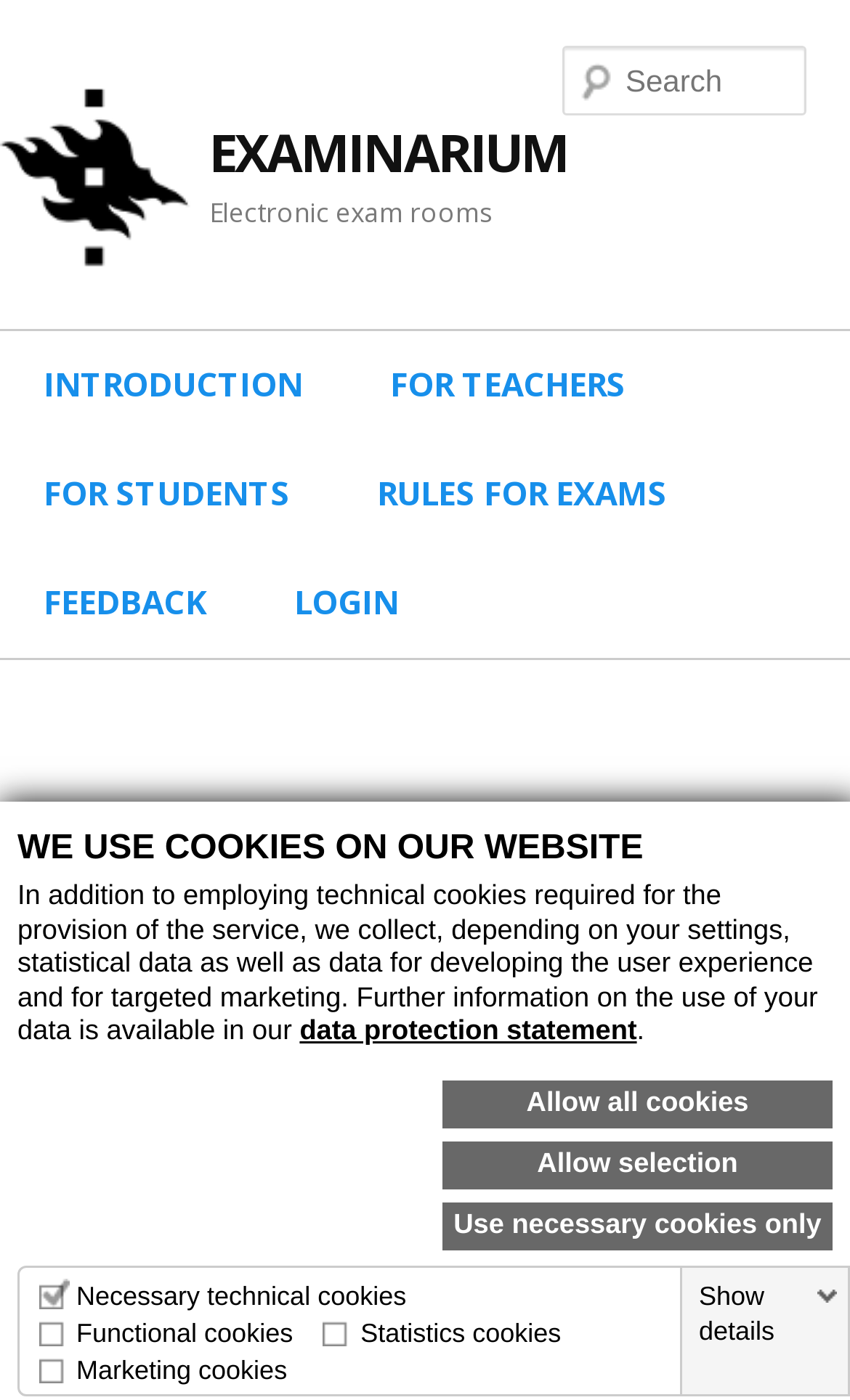Kindly determine the bounding box coordinates for the clickable area to achieve the given instruction: "Login to the system".

[0.295, 0.393, 0.521, 0.47]